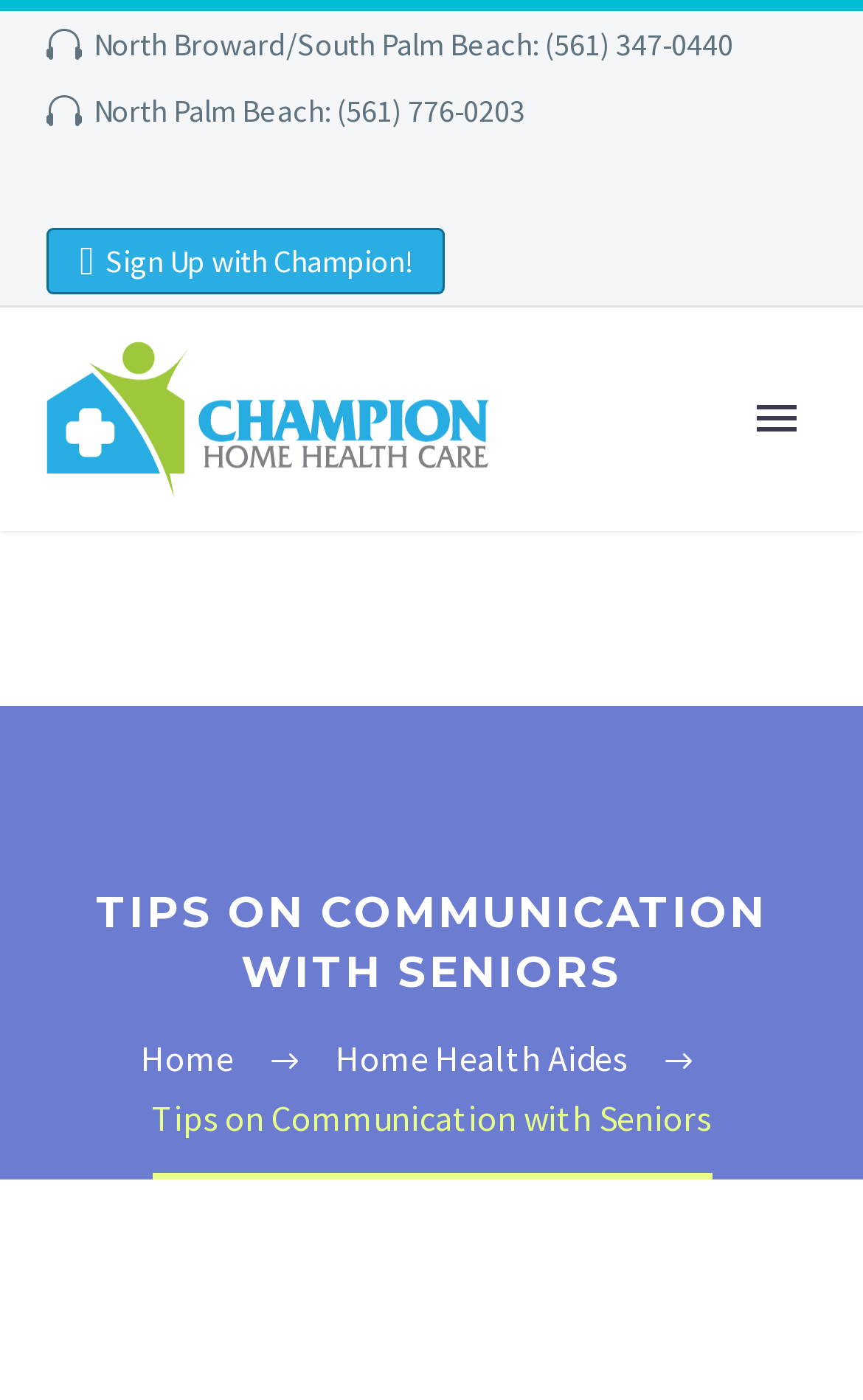Analyze the image and provide a detailed answer to the question: How many menu items are in the primary menu?

I counted the number of links under the 'Primary Menu' button, which are 'Home', 'About', 'Services', 'Testimonials', 'Blog', and 'Contact'.